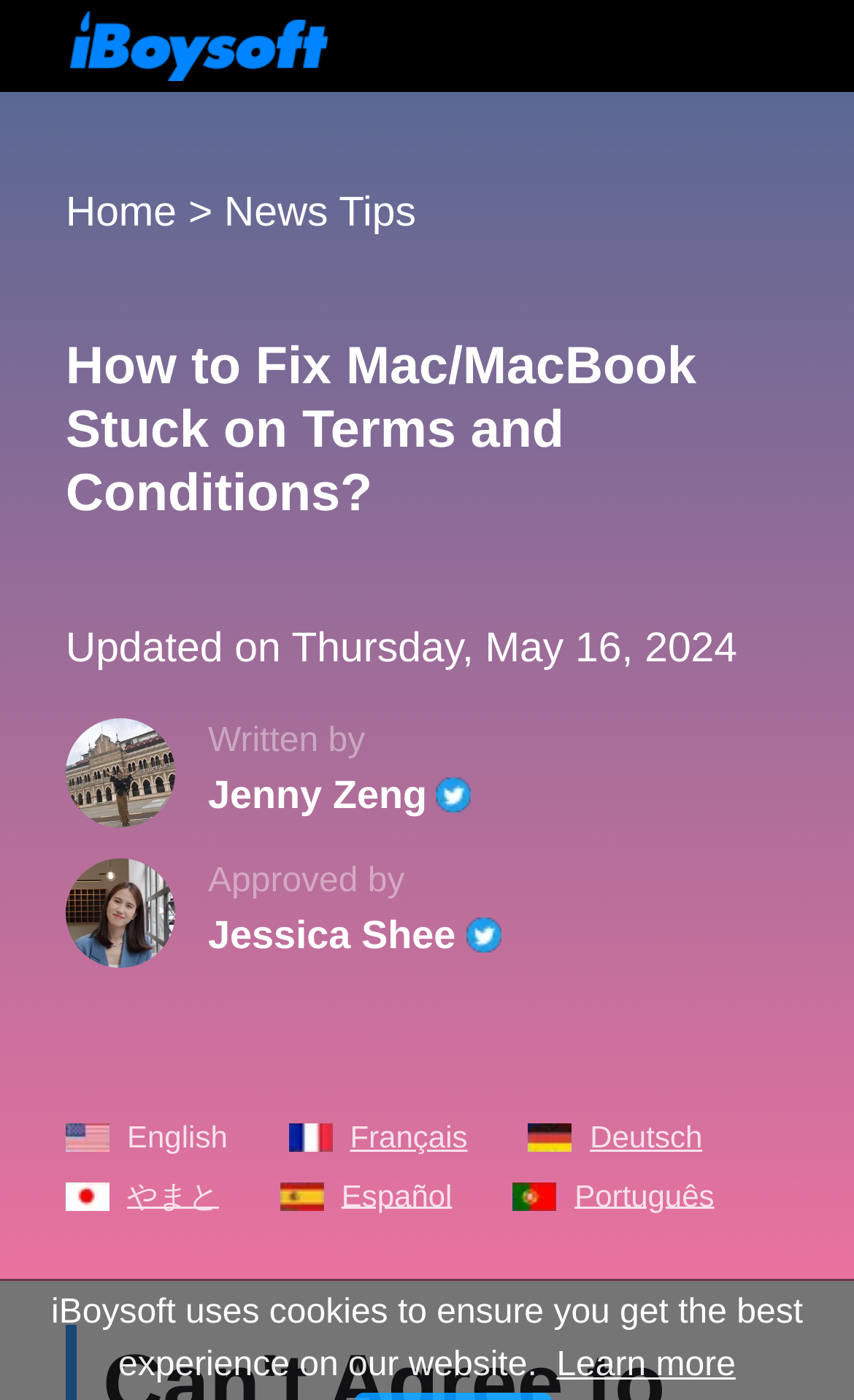Please determine the bounding box coordinates, formatted as (top-left x, top-left y, bottom-right x, bottom-right y), with all values as floating point numbers between 0 and 1. Identify the bounding box of the region described as: Português

[0.601, 0.842, 0.898, 0.868]